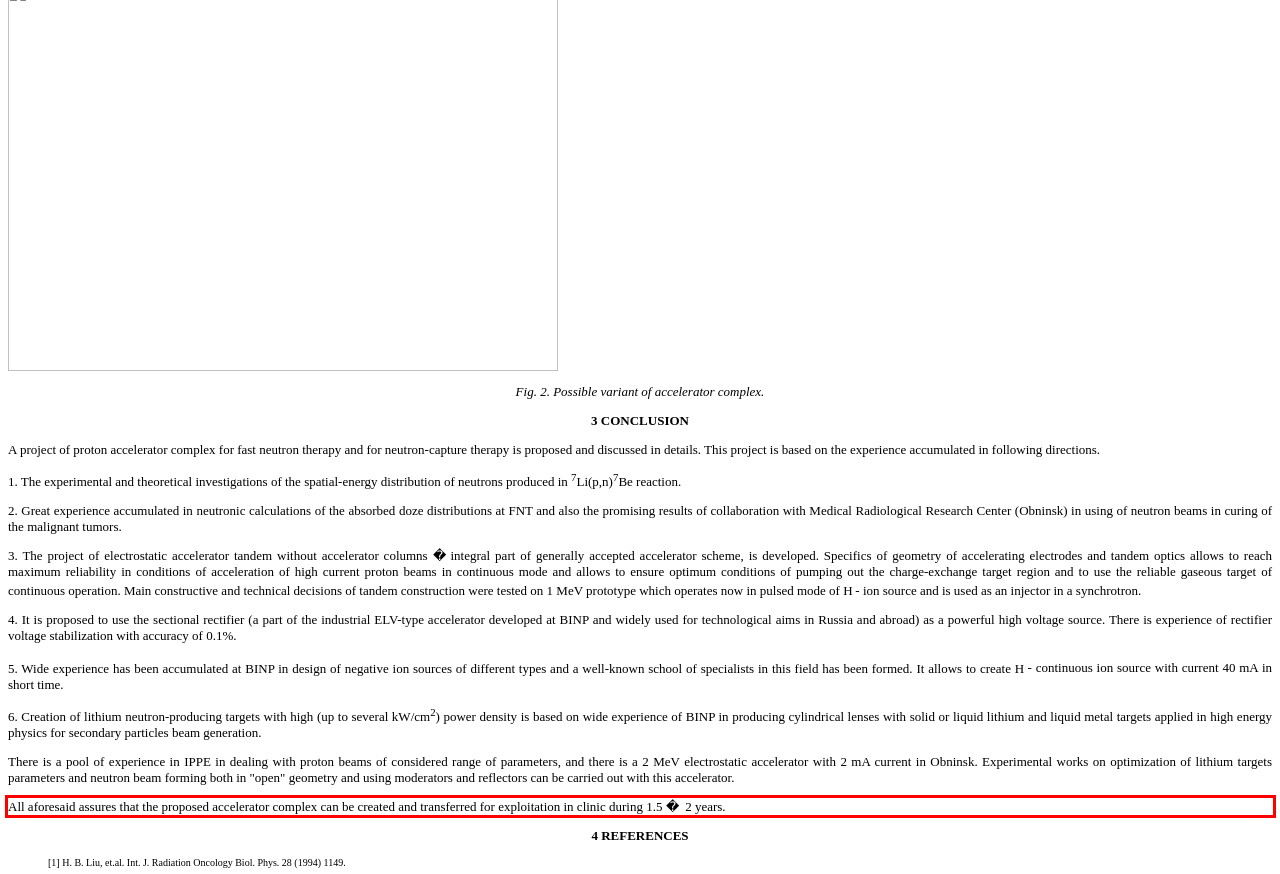Please recognize and transcribe the text located inside the red bounding box in the webpage image.

All aforesaid assures that the proposed accelerator complex can be created and transferred for exploitation in clinic during 1.5 � 2 years.